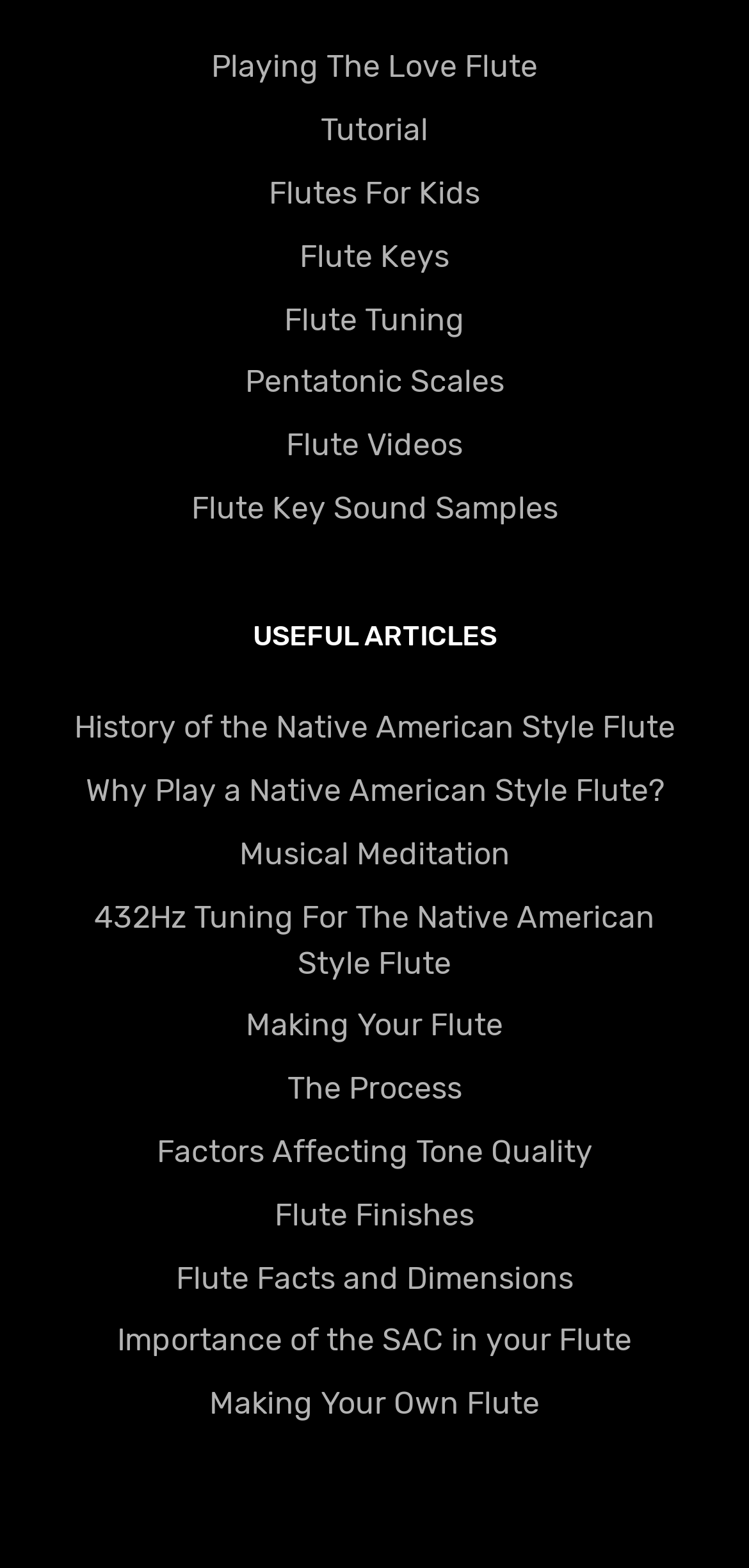How many links are there on the webpage?
Give a one-word or short-phrase answer derived from the screenshot.

15